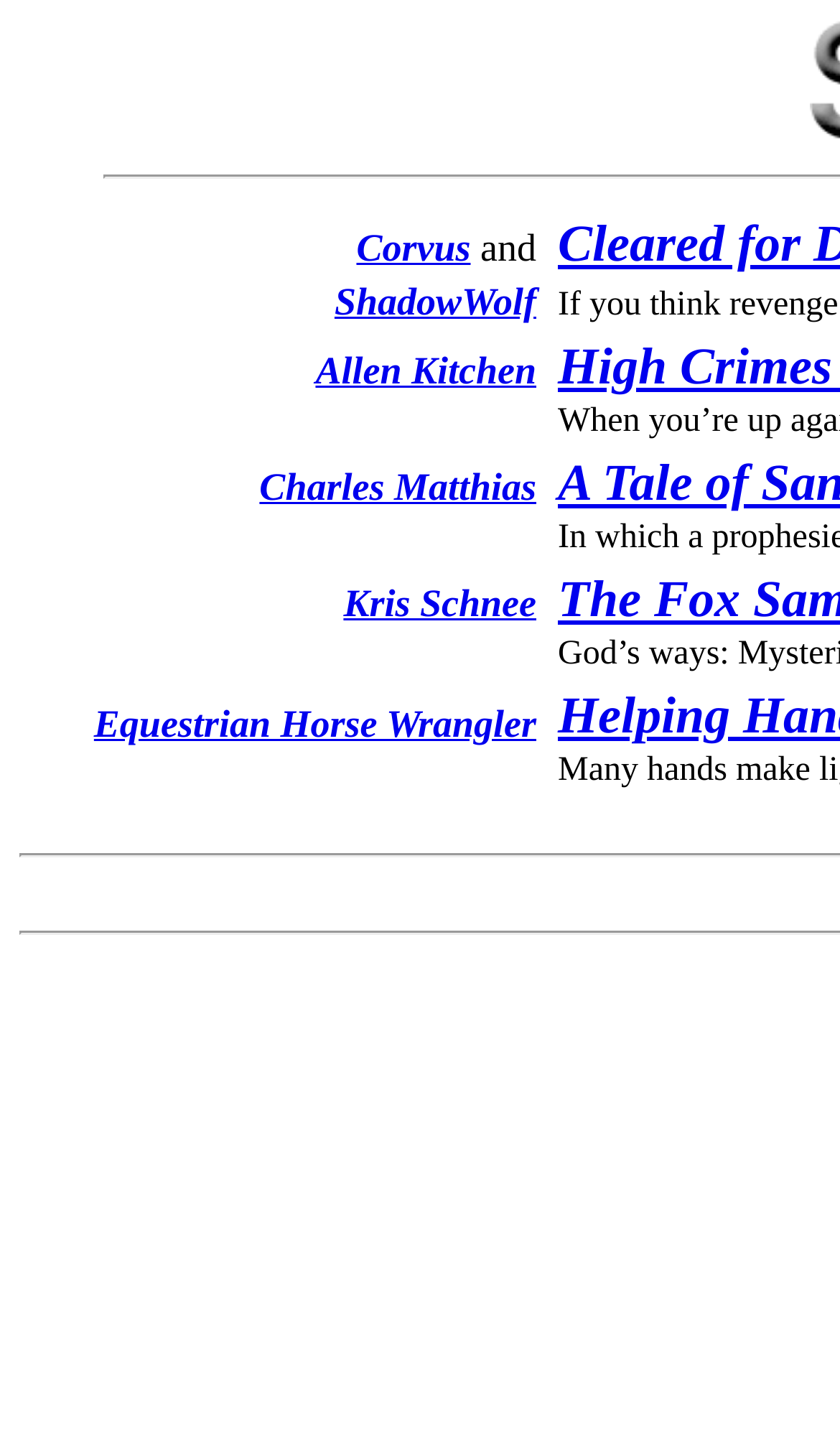Give the bounding box coordinates for the element described as: "Allen Kitchen".

[0.376, 0.243, 0.638, 0.273]